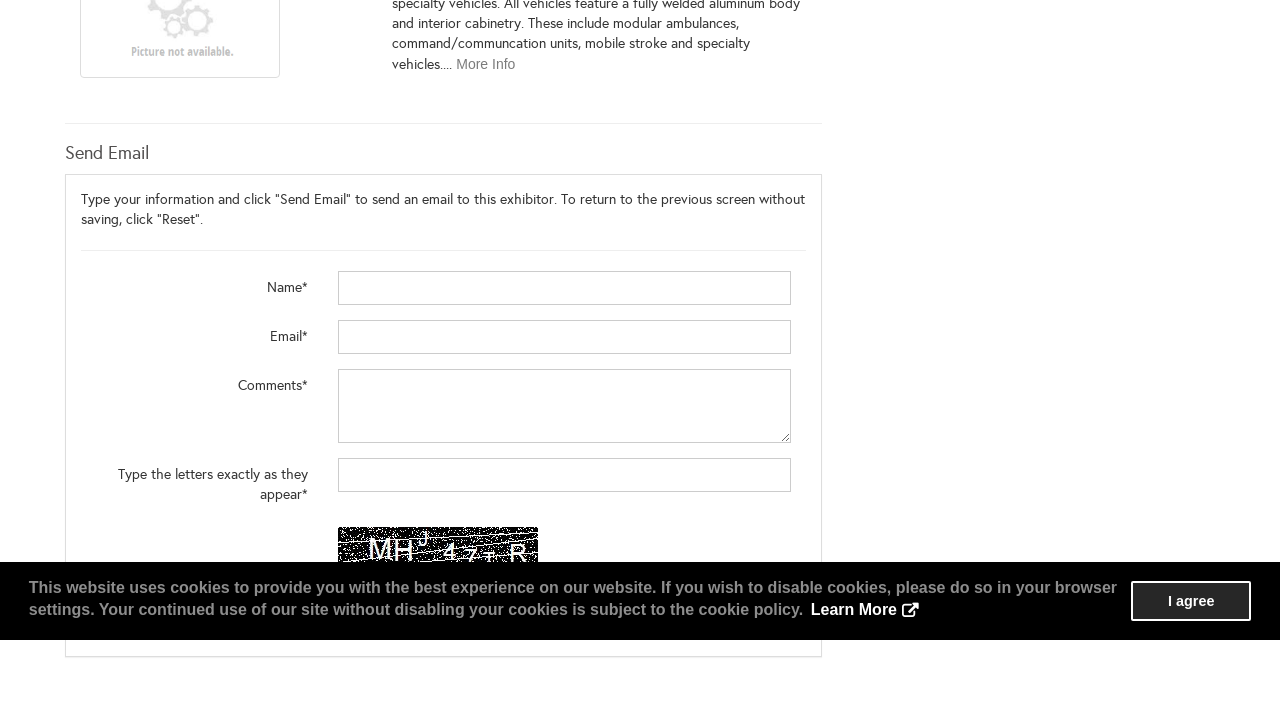Based on the description "Learn More", find the bounding box of the specified UI element.

[0.631, 0.832, 0.72, 0.869]